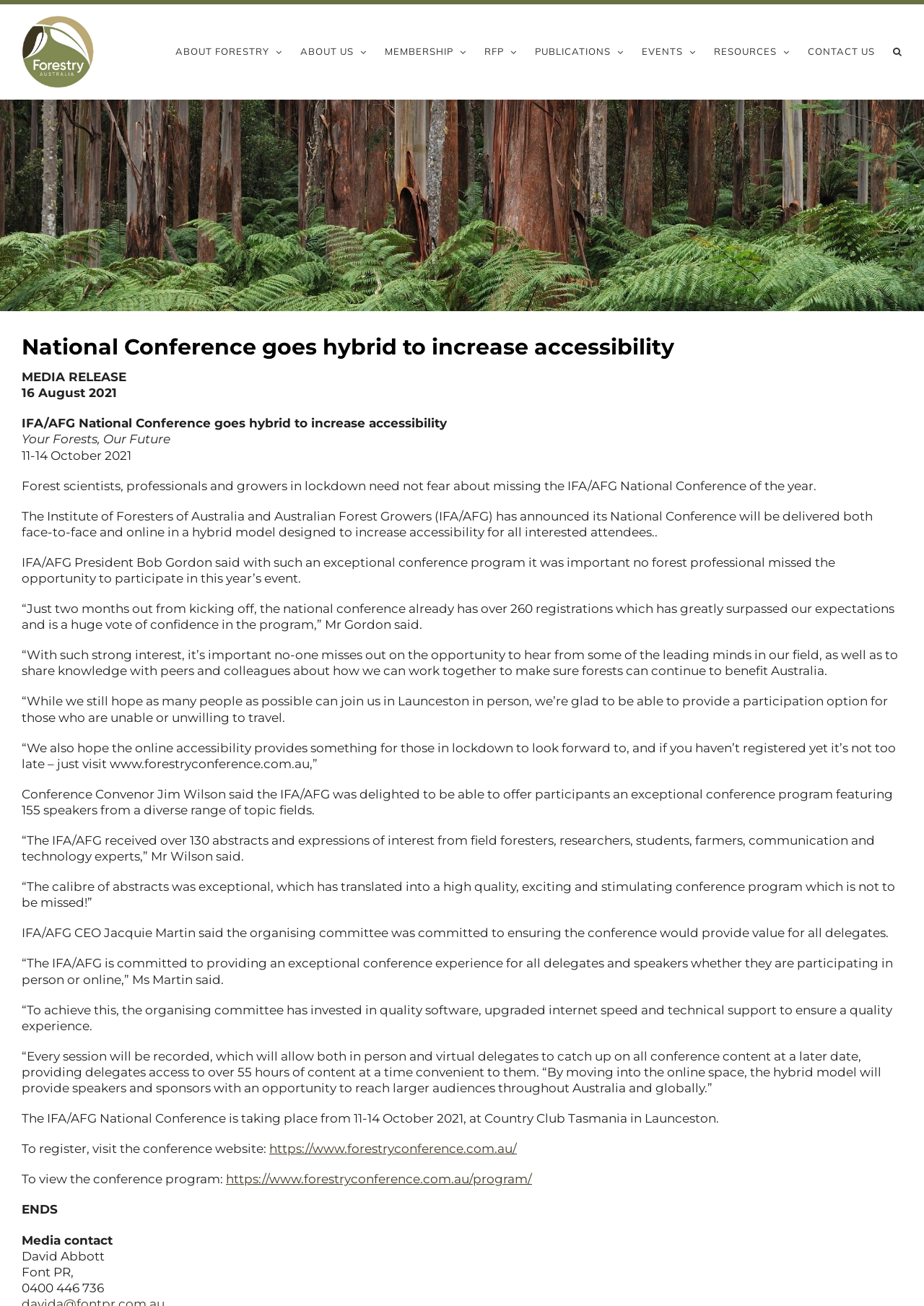What is the name of the CEO of IFA/AFG?
Answer with a single word or short phrase according to what you see in the image.

Jacquie Martin